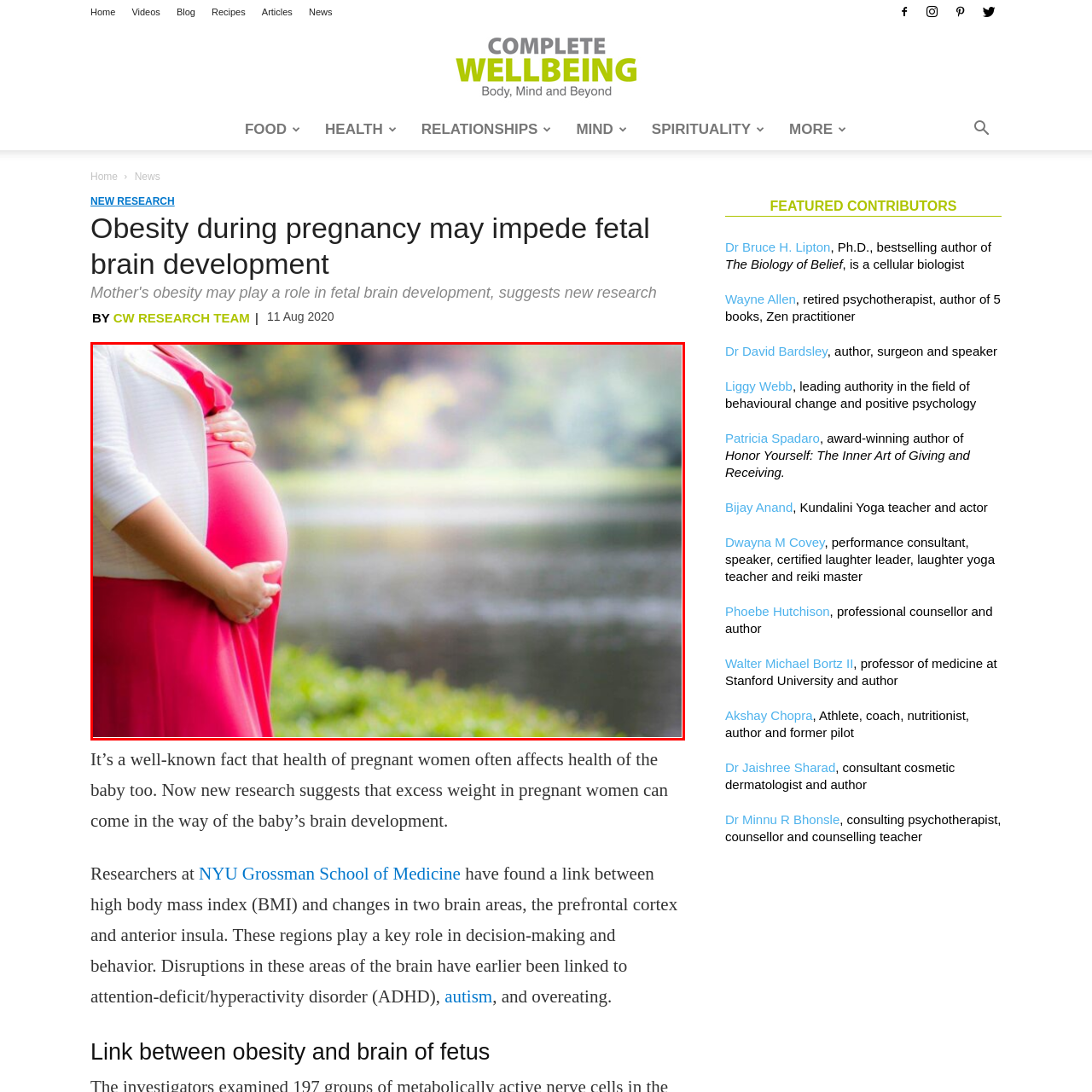Refer to the image area inside the black border, Is the woman indoors or outdoors? 
Respond concisely with a single word or phrase.

outdoors